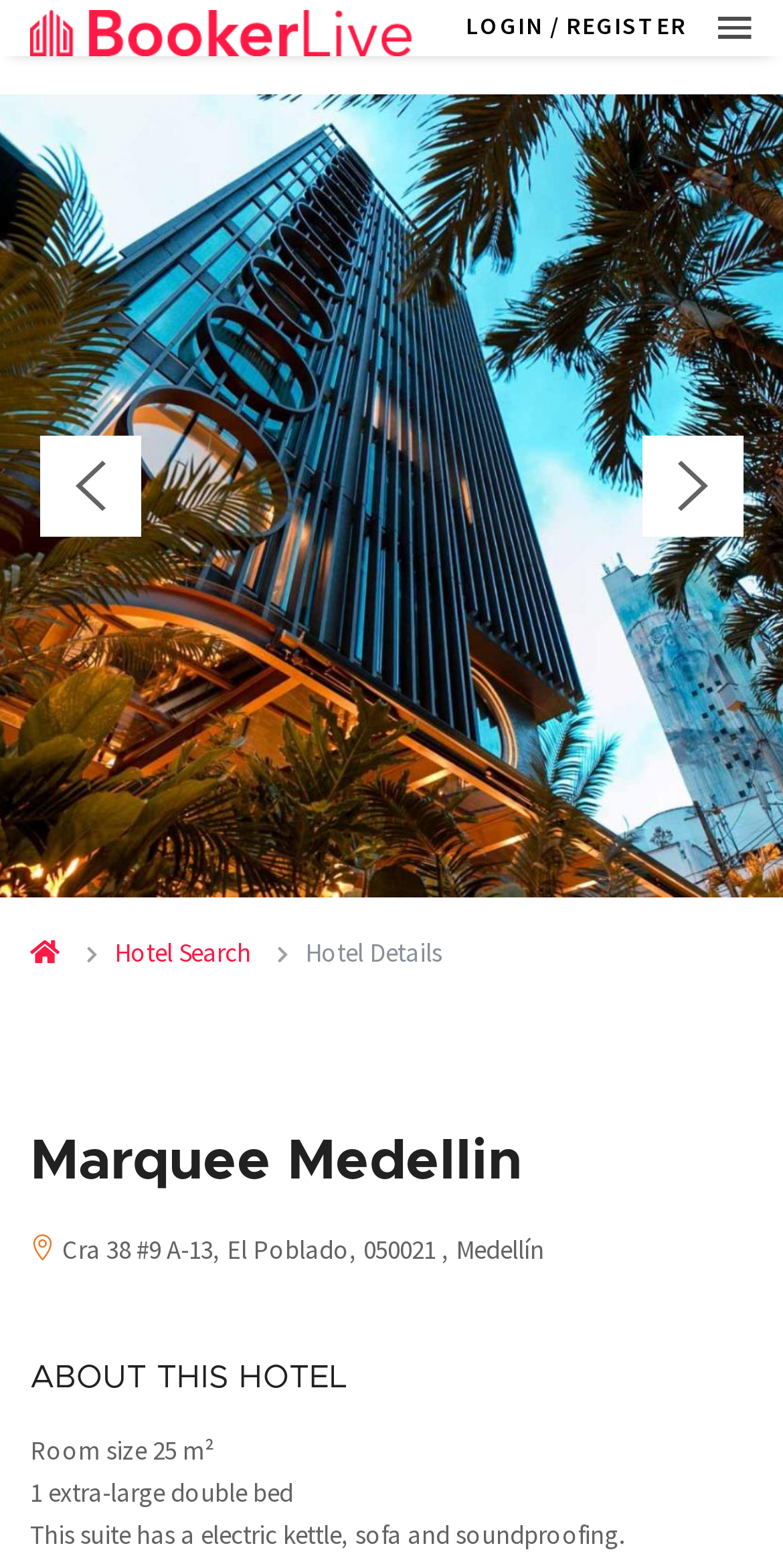What type of bed is in the room? Please answer the question using a single word or phrase based on the image.

Extra-large double bed